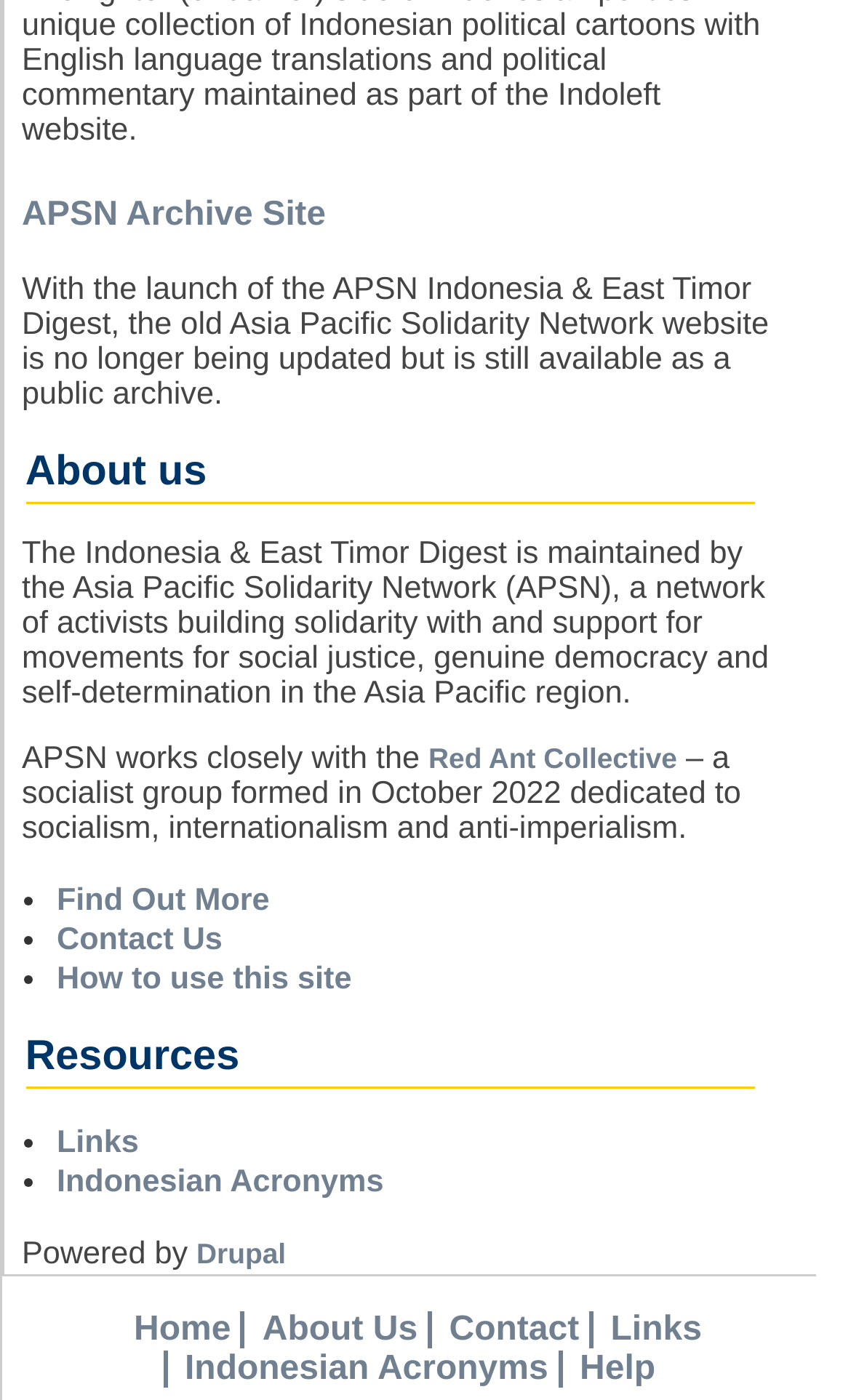Provide the bounding box coordinates of the HTML element described by the text: "Red Ant Collective". The coordinates should be in the format [left, top, right, bottom] with values between 0 and 1.

[0.503, 0.53, 0.796, 0.553]